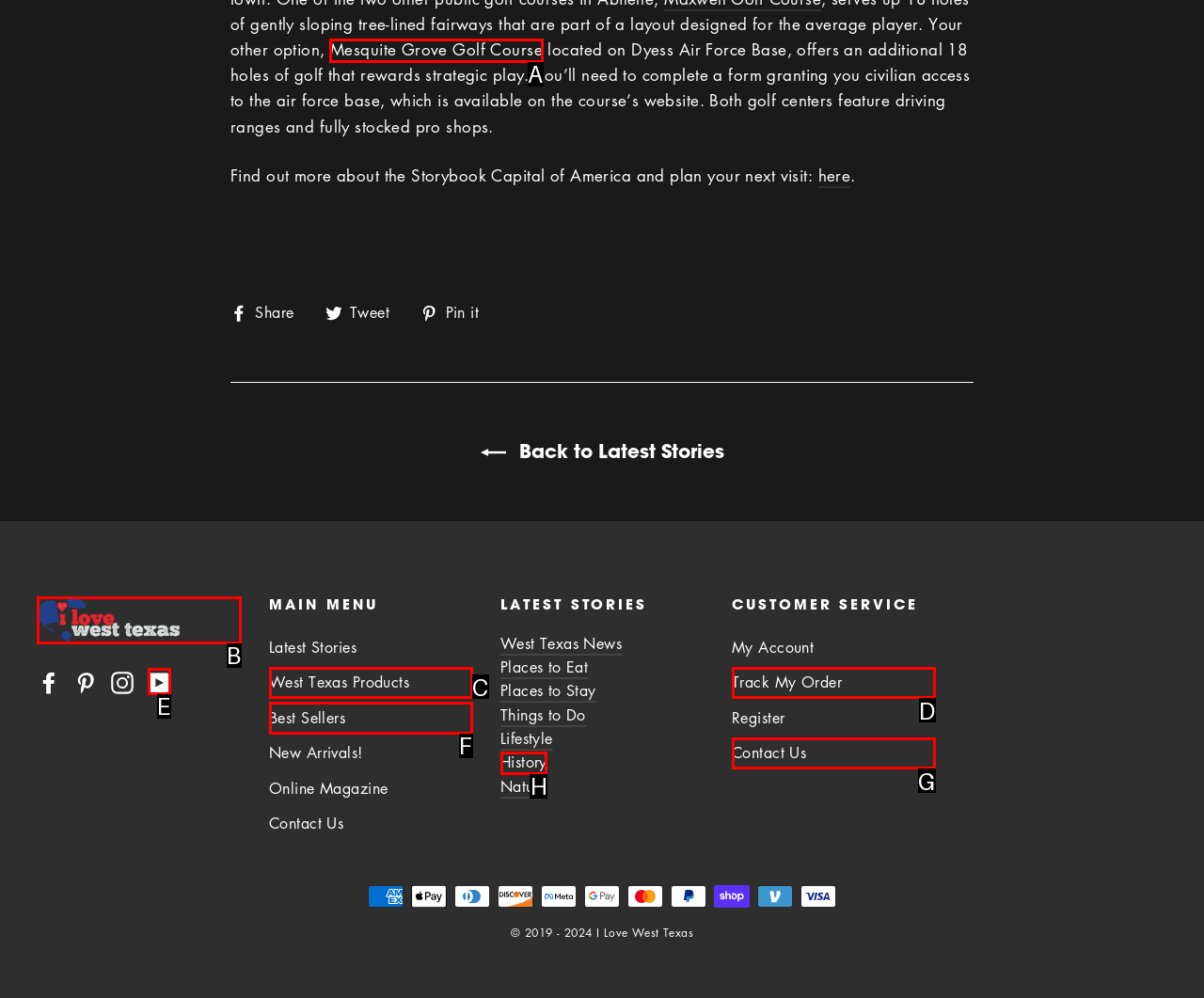Tell me which one HTML element I should click to complete the following task: Visit I Love West Texas Answer with the option's letter from the given choices directly.

B